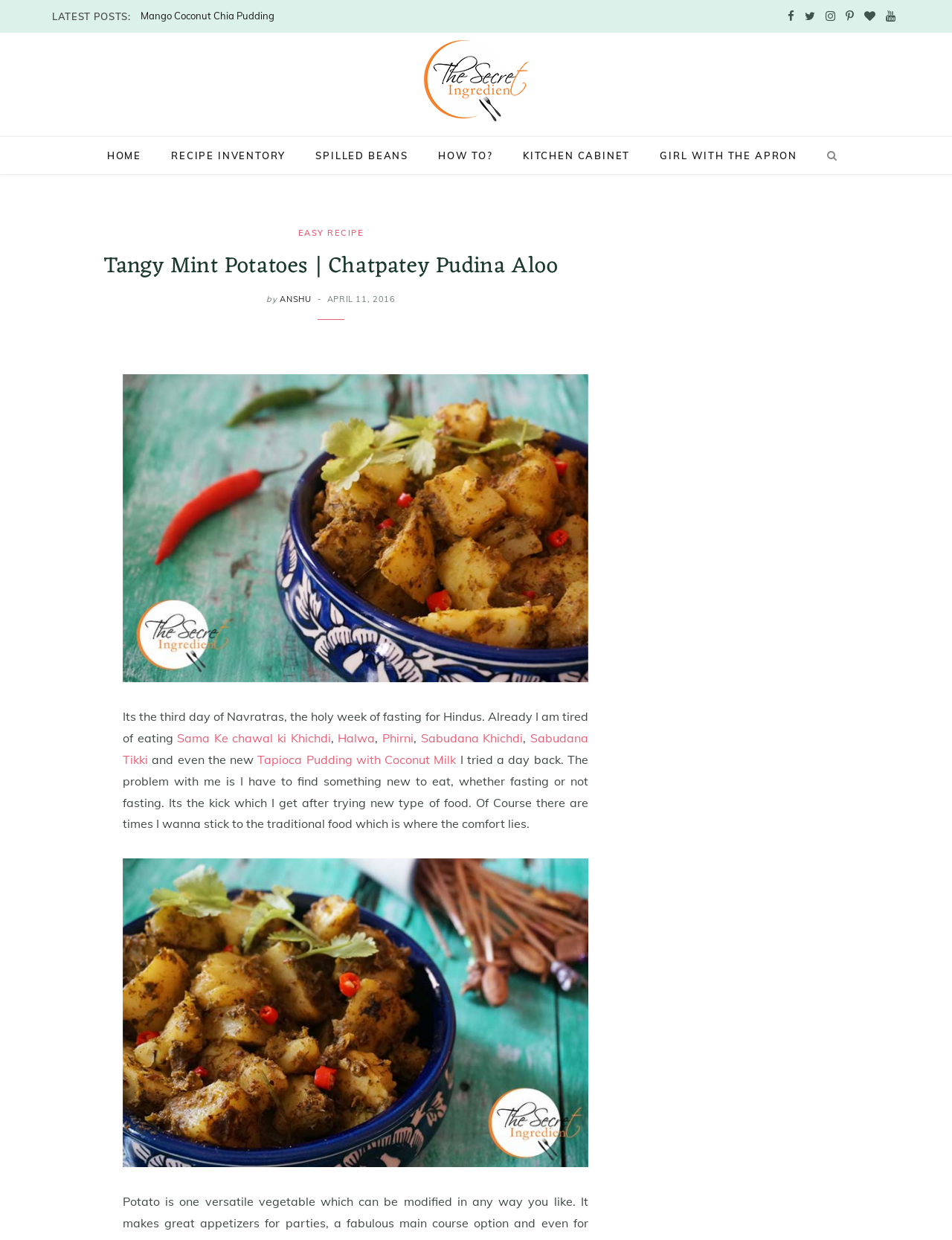Who is the author of the article?
Please provide a detailed answer to the question.

I determined the answer by looking at the link with the text 'ANSHU' which is located near the title of the article, indicating that it is the author of the article.